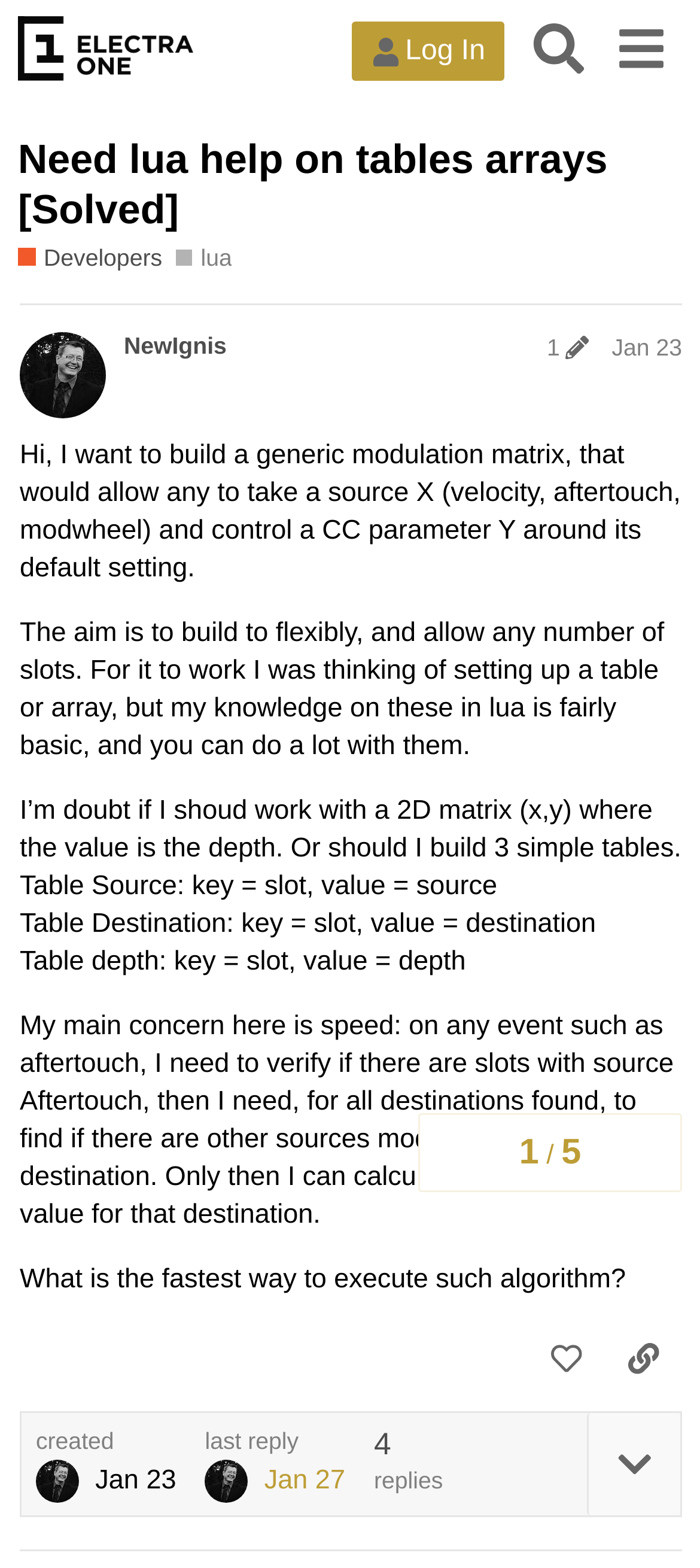Offer an extensive depiction of the webpage and its key elements.

This webpage appears to be a forum post on the Electra One Community website. At the top, there is a header section with a logo and navigation buttons, including "Log In", "Search", and a menu button. Below the header, there is a heading that reads "Need lua help on tables arrays [Solved]" with a link to the topic and a description of the topic category.

The main content of the page is a post by a user named NewIgnis, which is divided into several paragraphs. The post discusses building a generic modulation matrix in Lua and asks for help with implementing tables or arrays to achieve this. The user explains their idea and expresses concerns about the speed of the algorithm.

Below the post, there are several buttons, including "like this post", "copy a link to this post to clipboard", and a button with an image. There is also information about the post, including the creation date and time, and a link to the last reply.

On the right side of the page, there is a section showing the topic progress, with a heading that reads "1" and a static text that reads "/ 5".